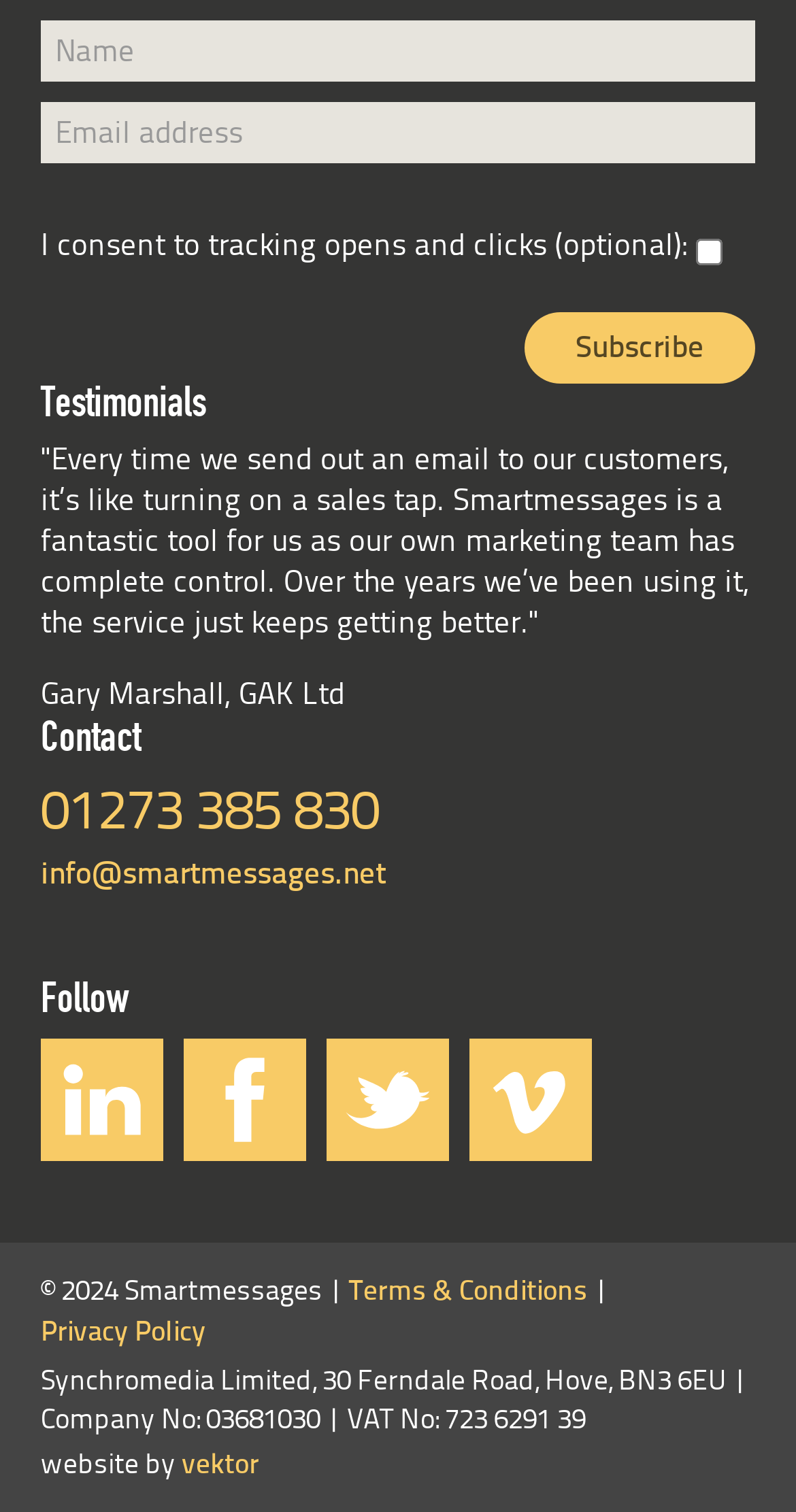Indicate the bounding box coordinates of the element that must be clicked to execute the instruction: "Call the contact number". The coordinates should be given as four float numbers between 0 and 1, i.e., [left, top, right, bottom].

[0.051, 0.515, 0.949, 0.566]